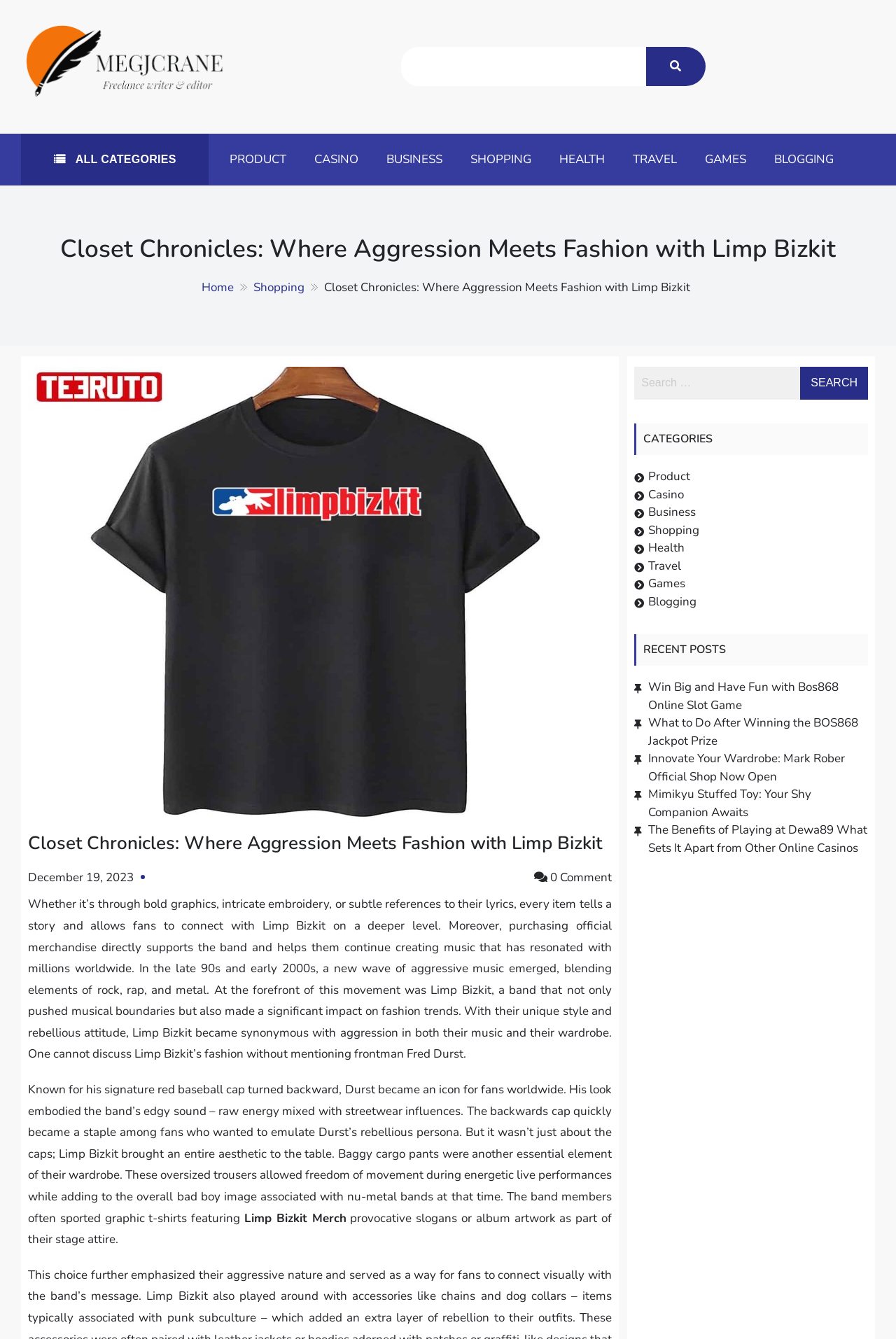Locate the bounding box coordinates of the segment that needs to be clicked to meet this instruction: "Click on the 'PRODUCT' category".

[0.241, 0.1, 0.335, 0.138]